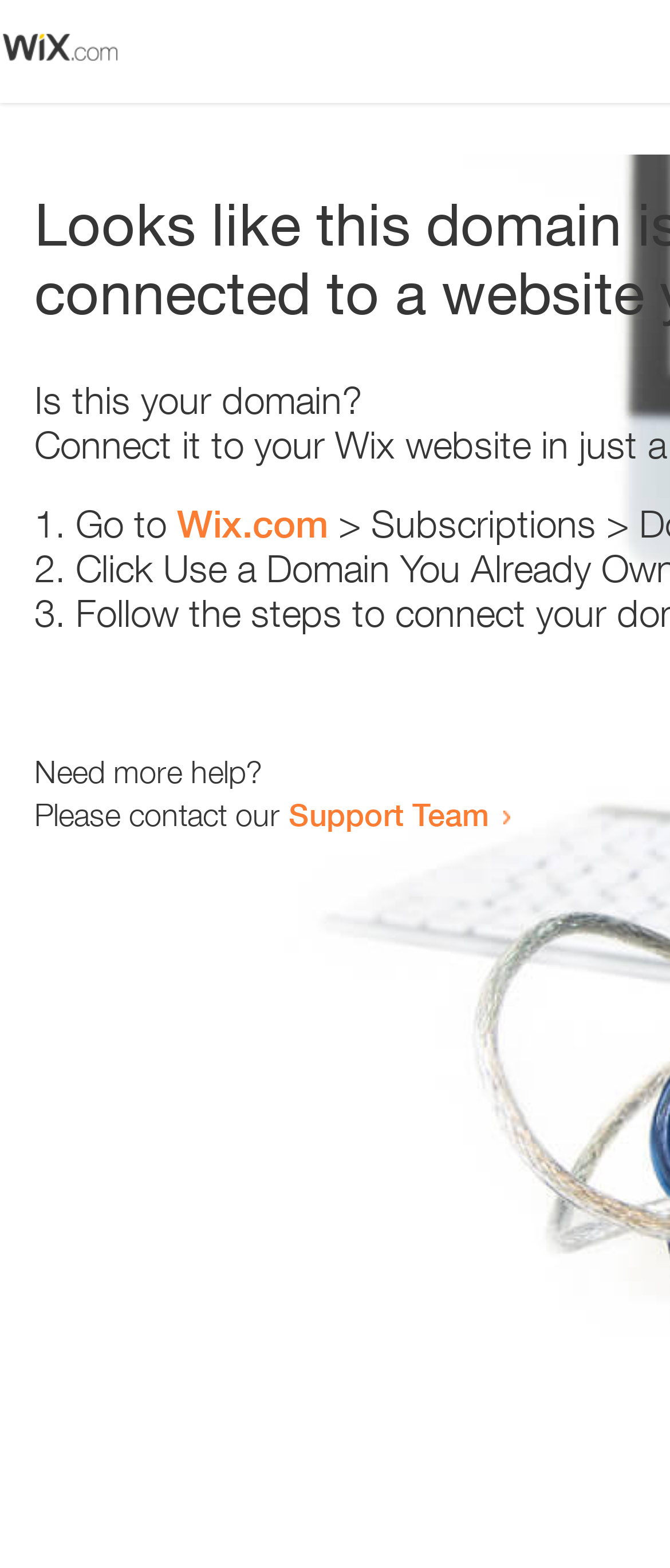What is the domain being referred to?
Using the information from the image, give a concise answer in one word or a short phrase.

Wix.com